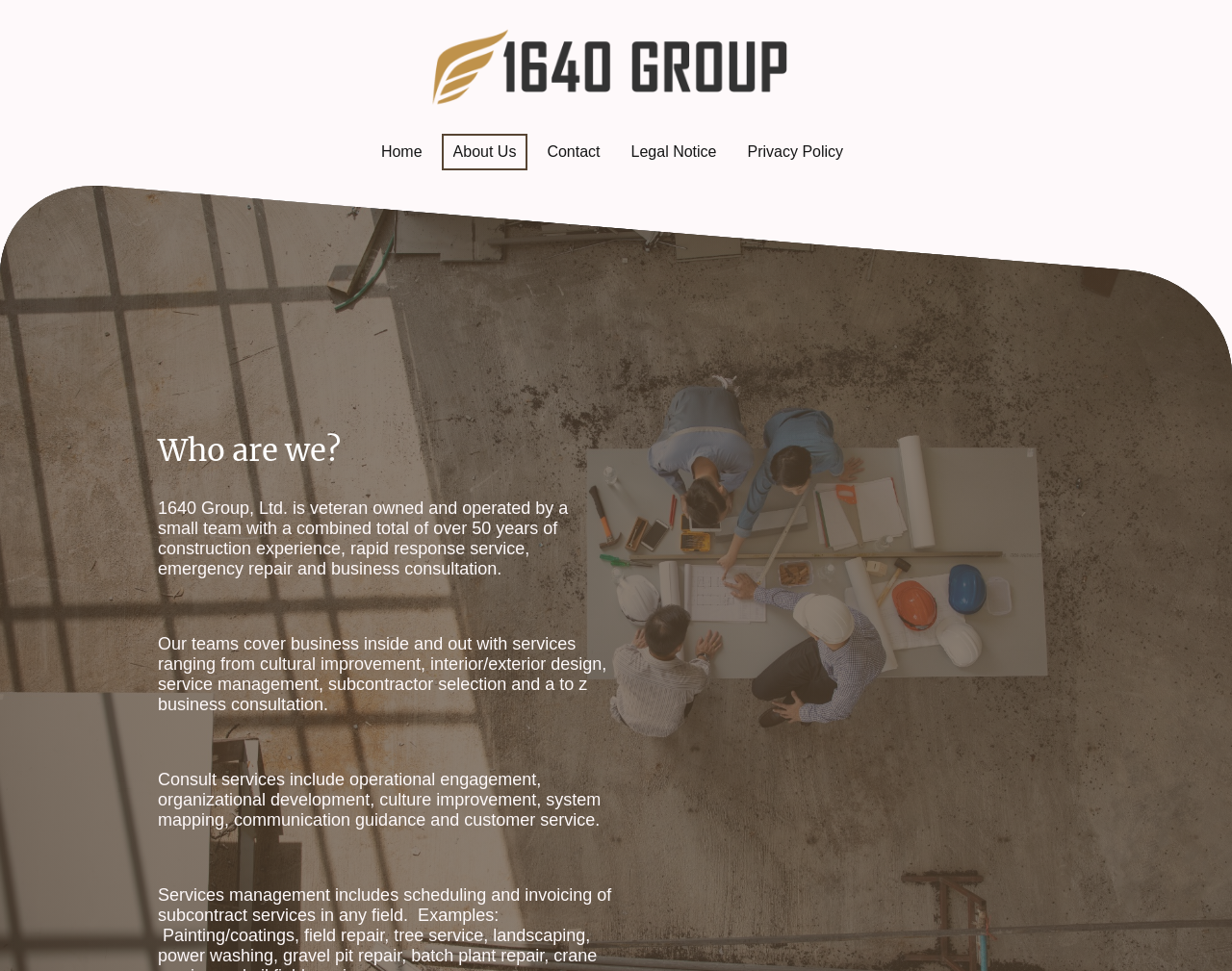Provide a brief response to the question using a single word or phrase: 
How many links are present in the top navigation bar?

5